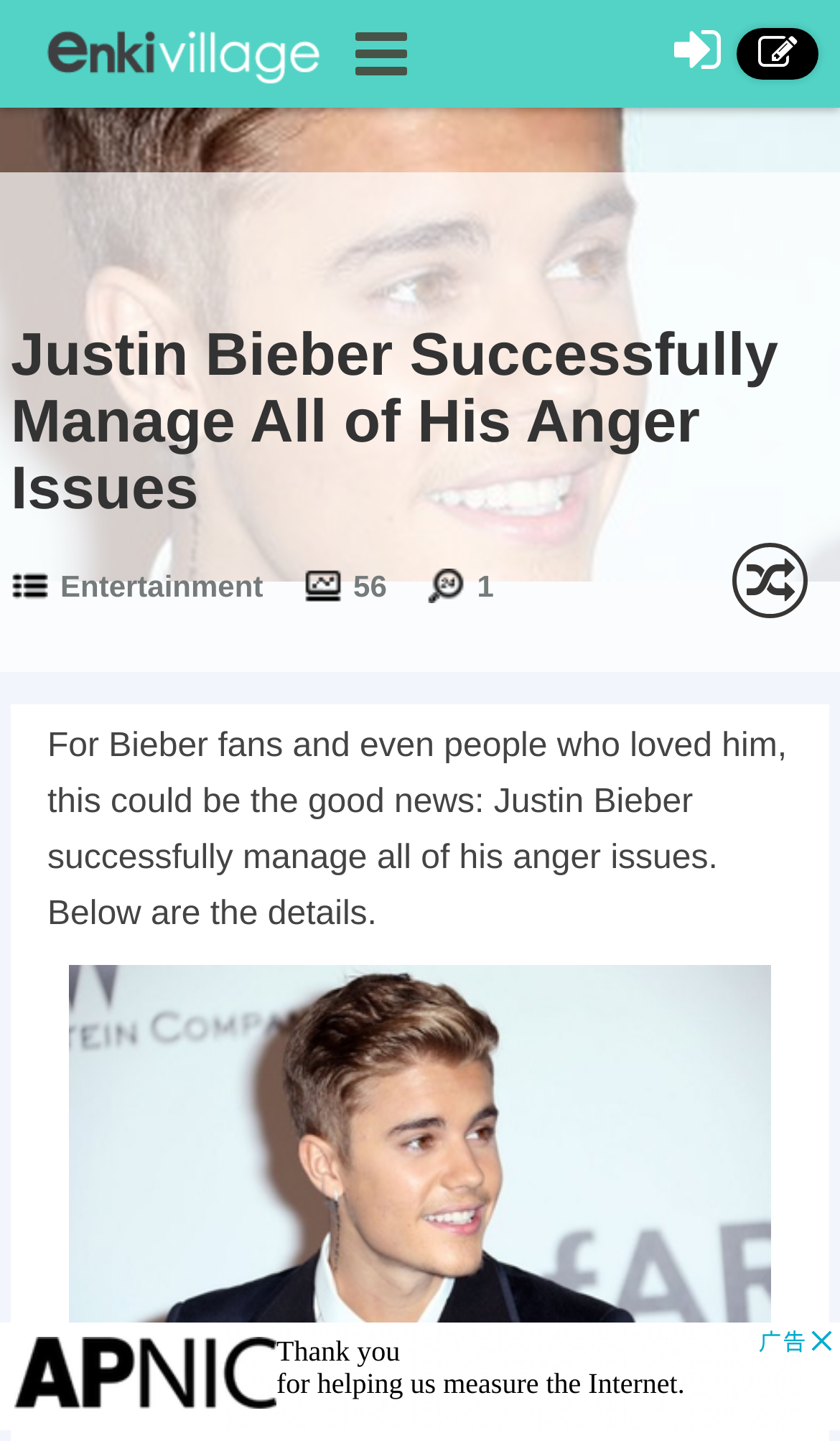Respond to the question below with a single word or phrase:
What is the topic of this article?

Justin Bieber